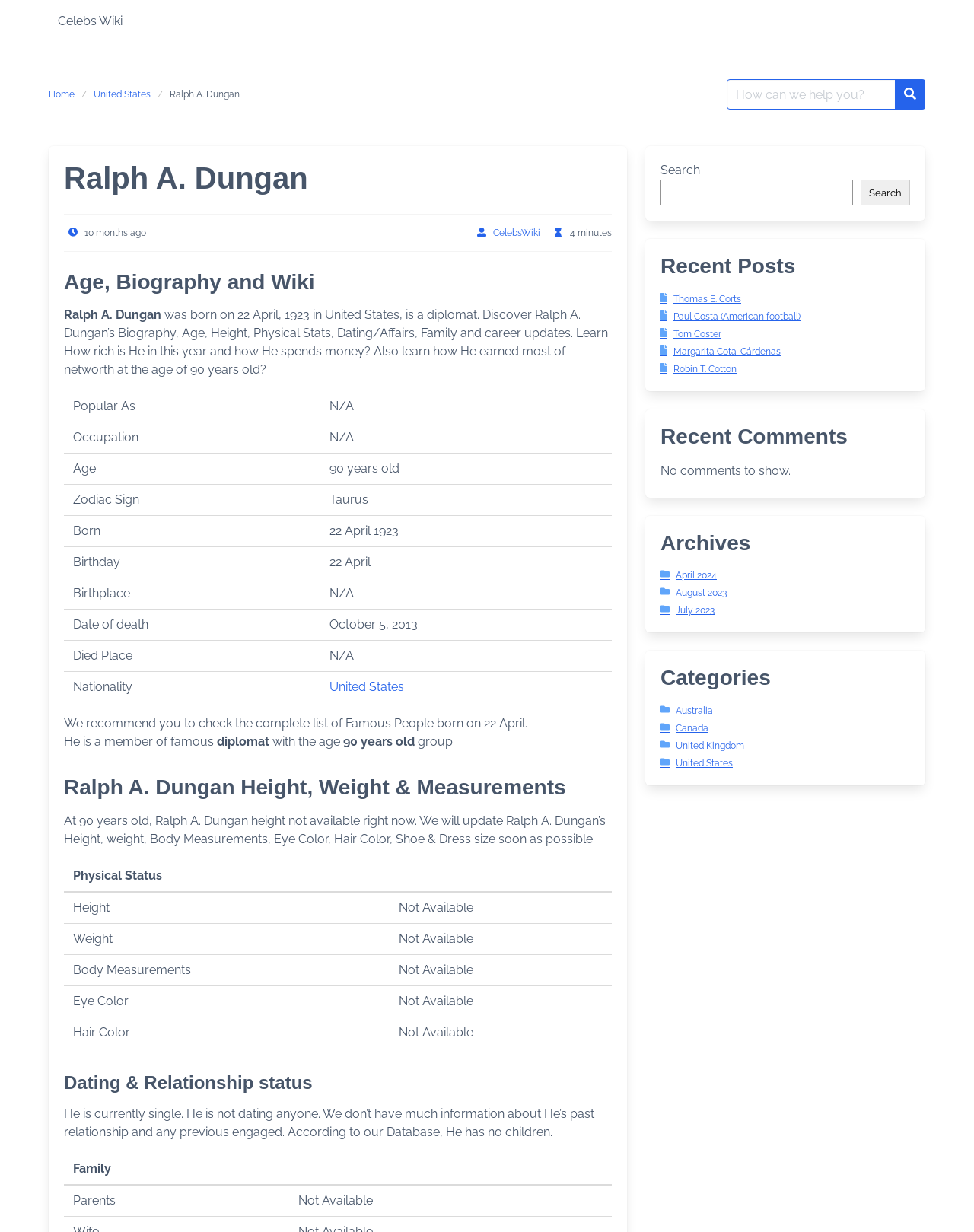Find the primary header on the webpage and provide its text.

Ralph A. Dungan